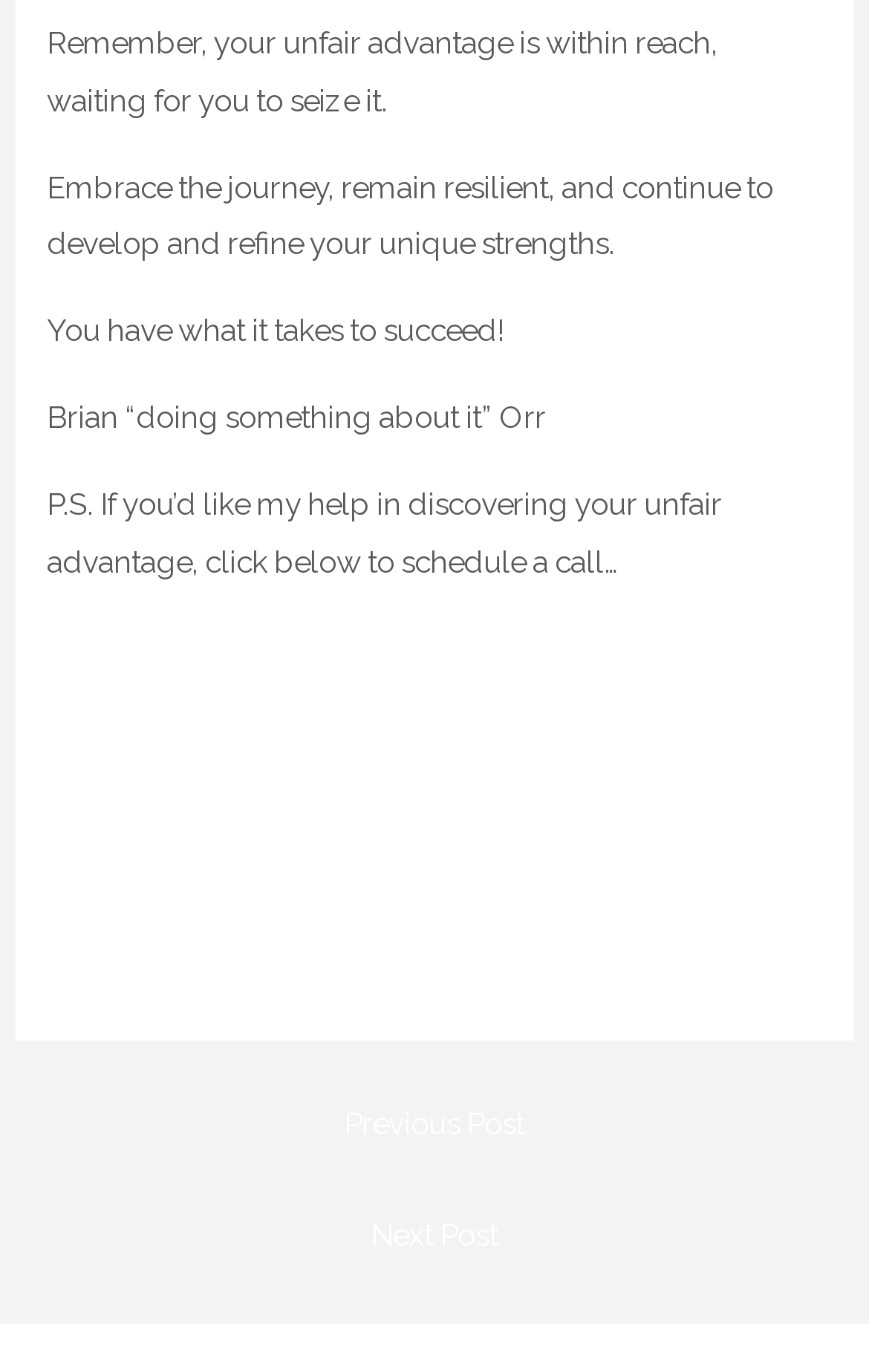Who is the author of the webpage?
Refer to the screenshot and answer in one word or phrase.

Brian Orr